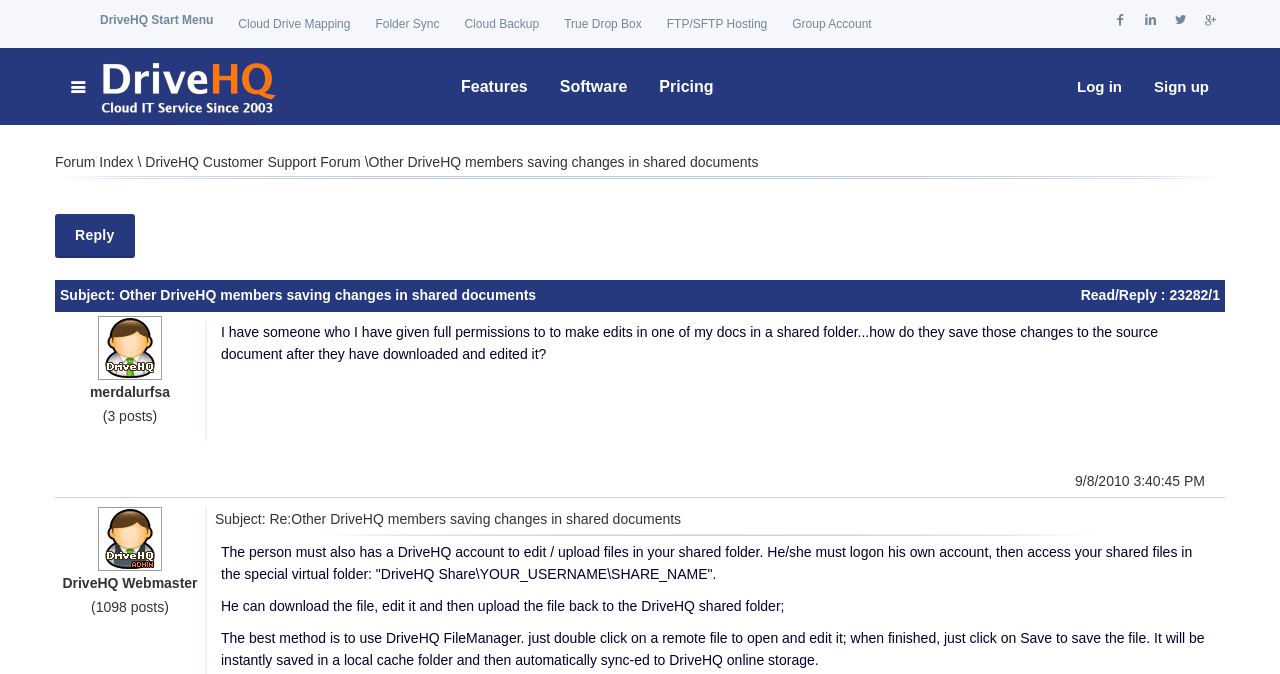Specify the bounding box coordinates of the area to click in order to follow the given instruction: "Click on the DriveHQ Start Menu link."

[0.078, 0.0, 0.167, 0.059]